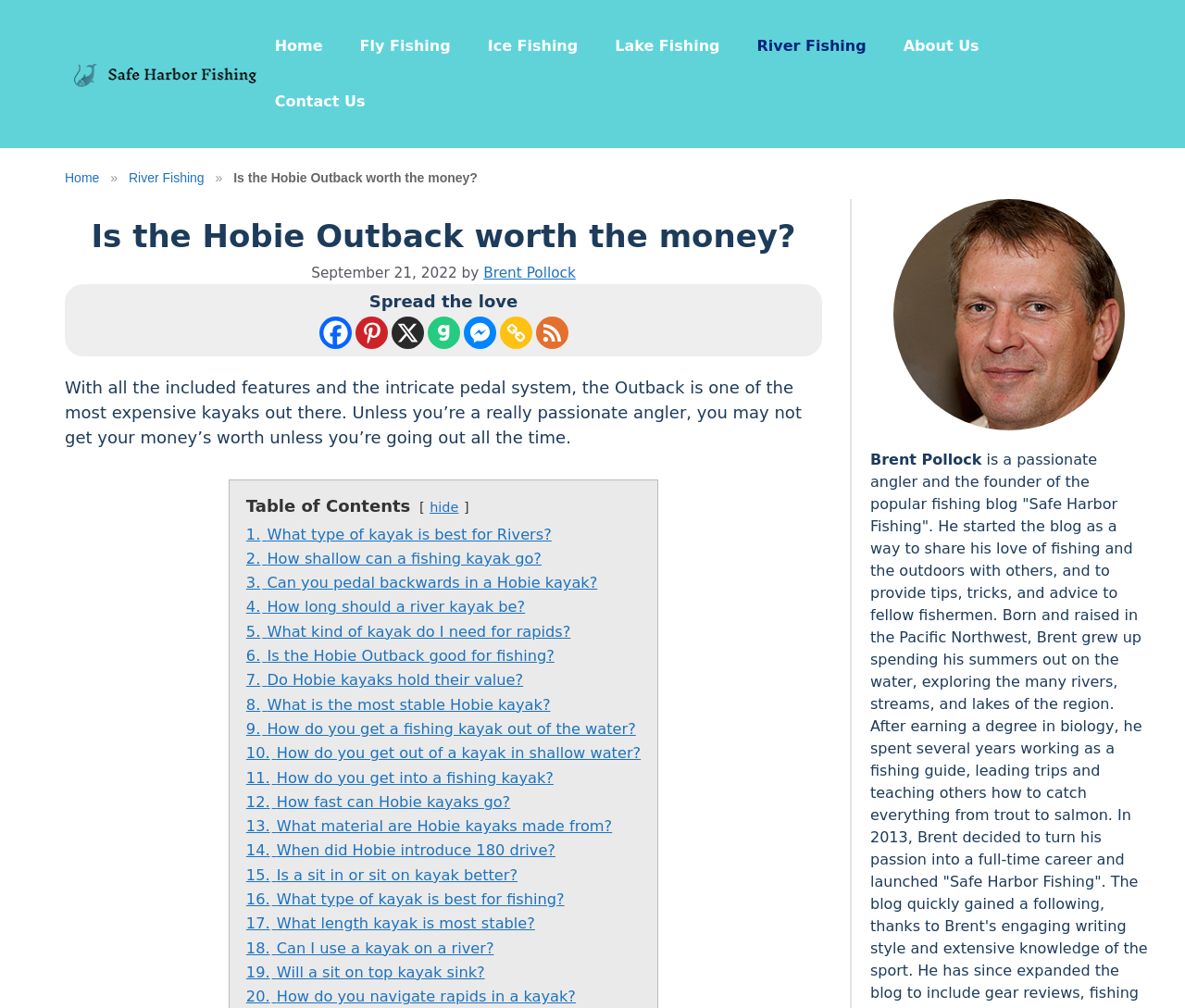How many links are in the table of contents?
Using the visual information, answer the question in a single word or phrase.

20